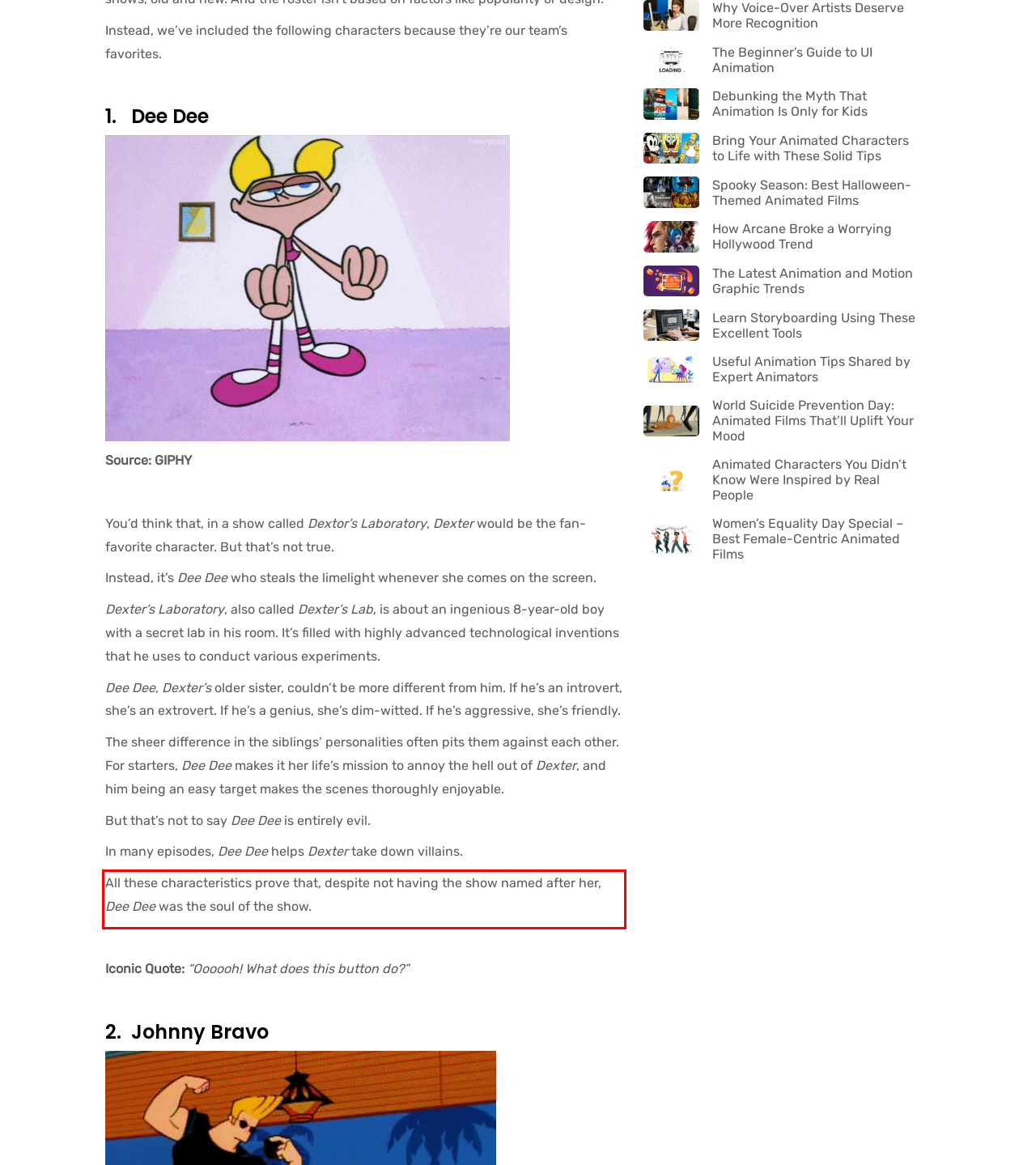Please identify and extract the text content from the UI element encased in a red bounding box on the provided webpage screenshot.

All these characteristics prove that, despite not having the show named after her, Dee Dee was the soul of the show.